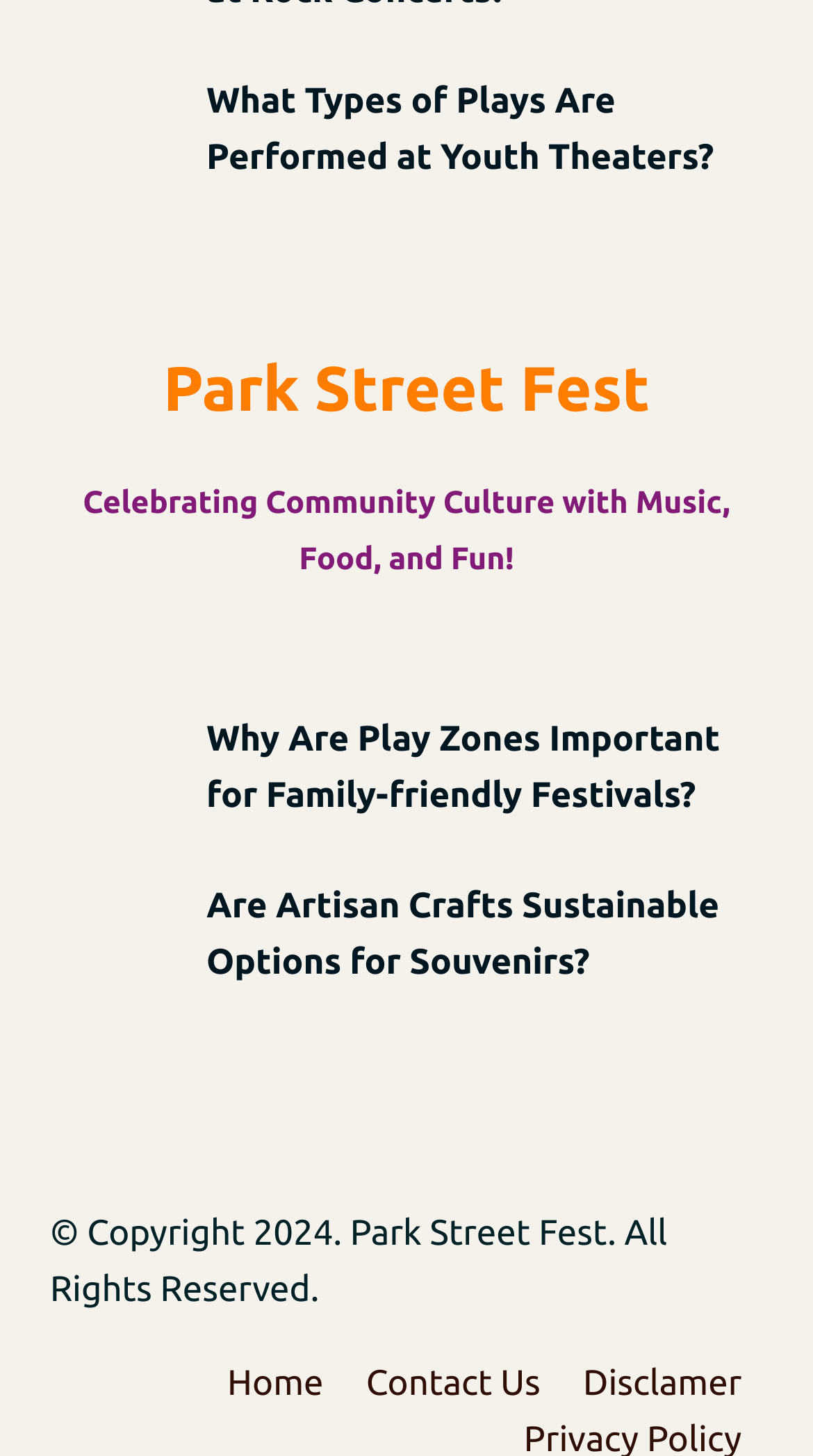Indicate the bounding box coordinates of the clickable region to achieve the following instruction: "Check out Kids Play."

[0.062, 0.489, 0.215, 0.575]